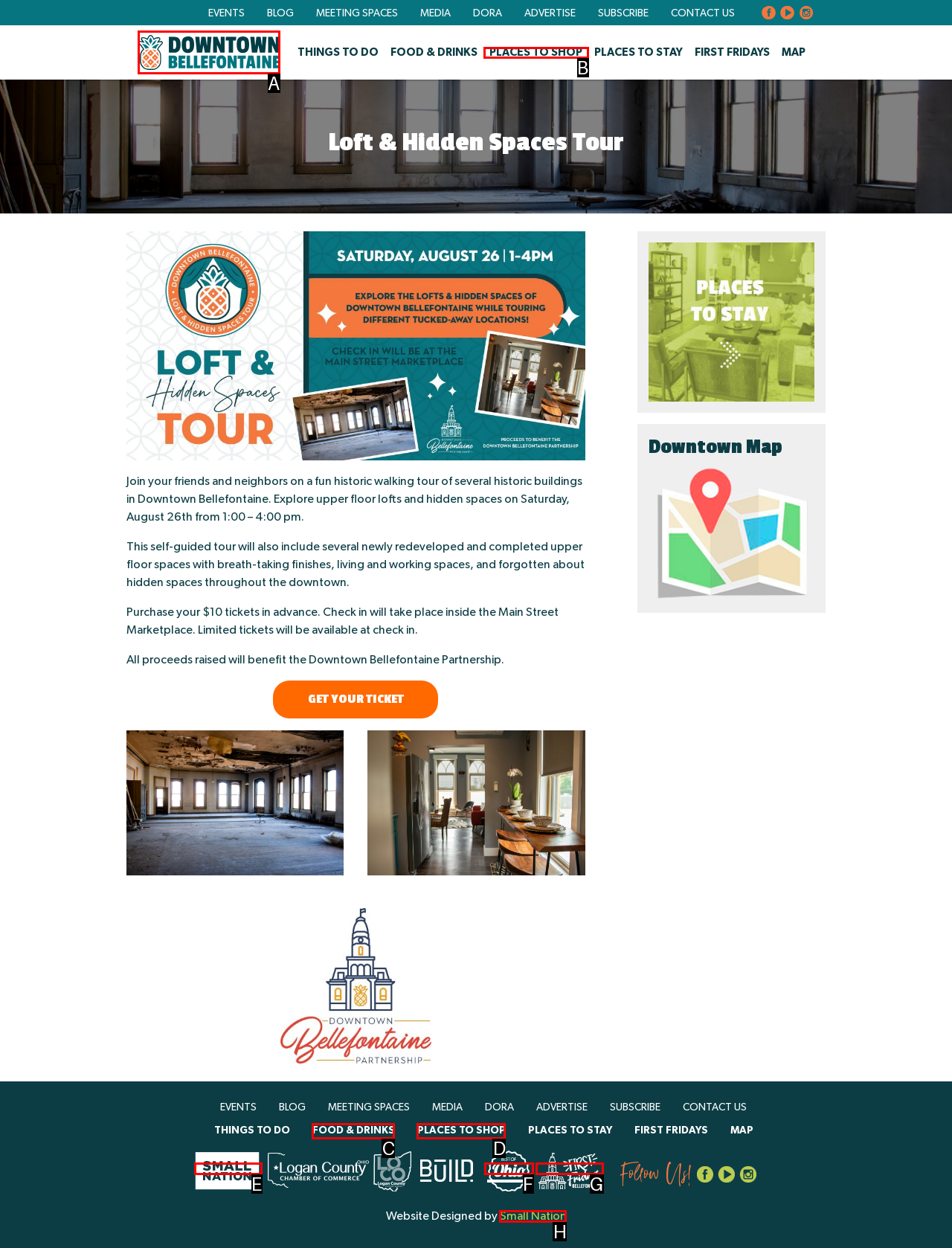From the given options, tell me which letter should be clicked to complete this task: View the 'Downtown Bellefontaine Logo'
Answer with the letter only.

A